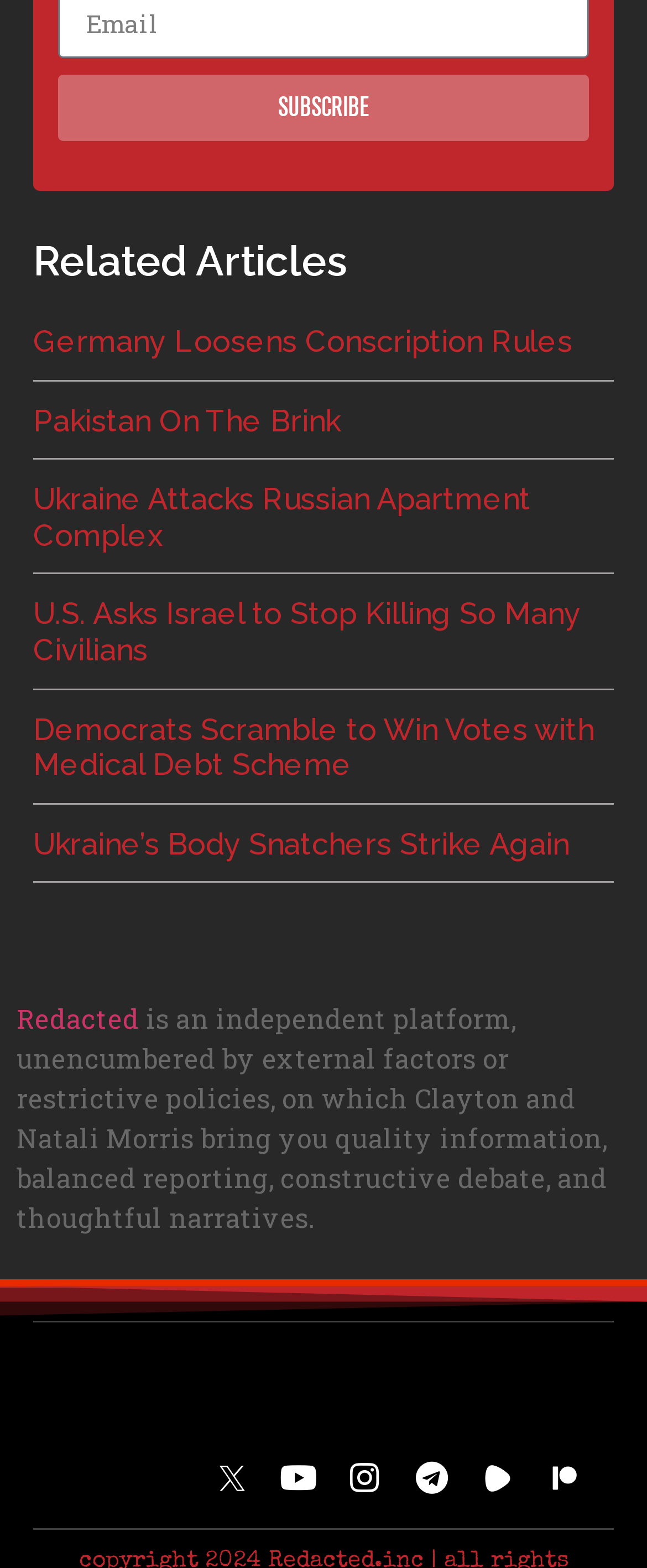Determine the bounding box for the HTML element described here: "Ukraine Attacks Russian Apartment Complex". The coordinates should be given as [left, top, right, bottom] with each number being a float between 0 and 1.

[0.051, 0.307, 0.821, 0.352]